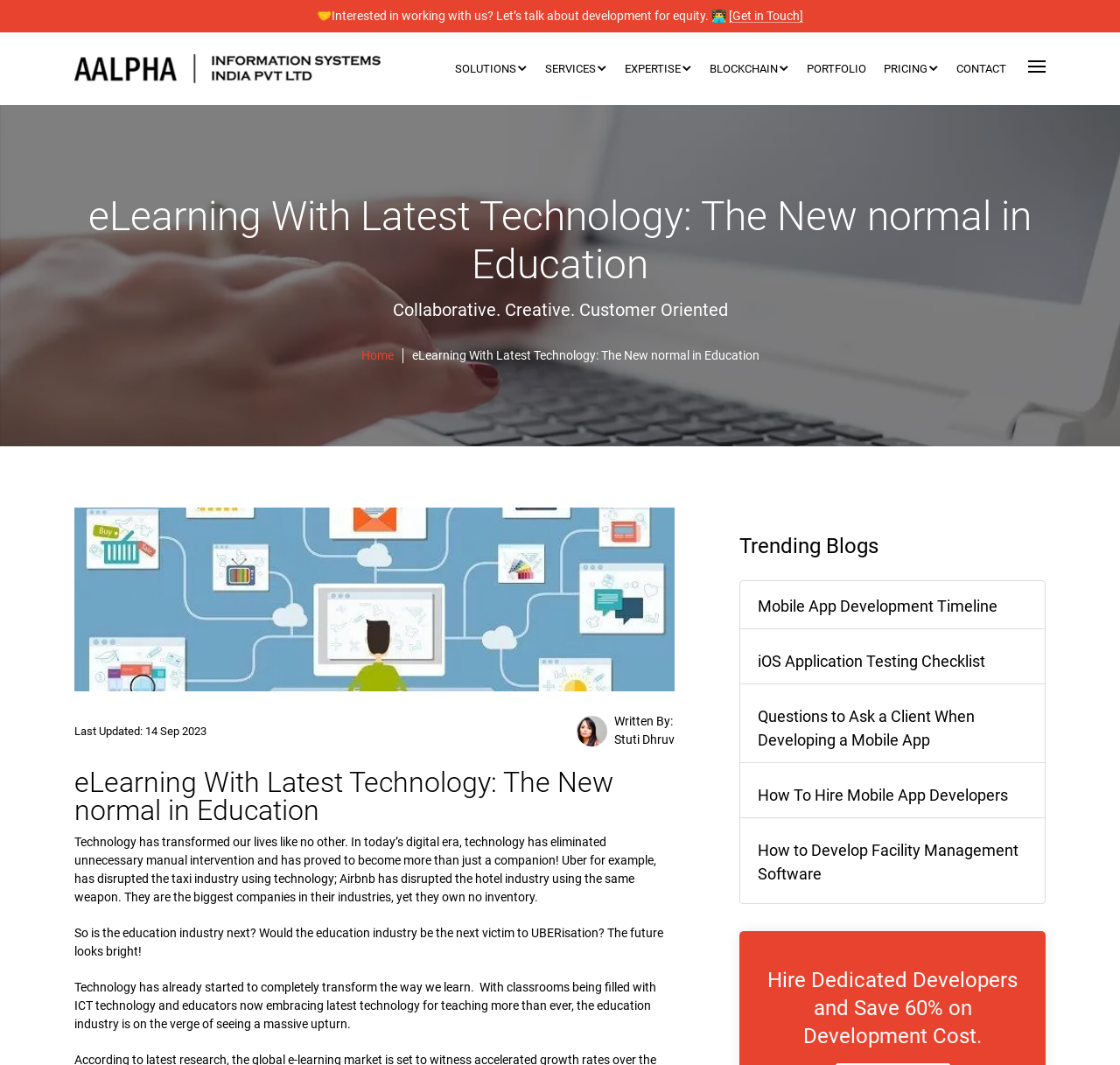Who is the author of the article?
Based on the image, answer the question with as much detail as possible.

The author of the article is mentioned in the link 'Stuti Dhruv' which is located below the image 'Author'.